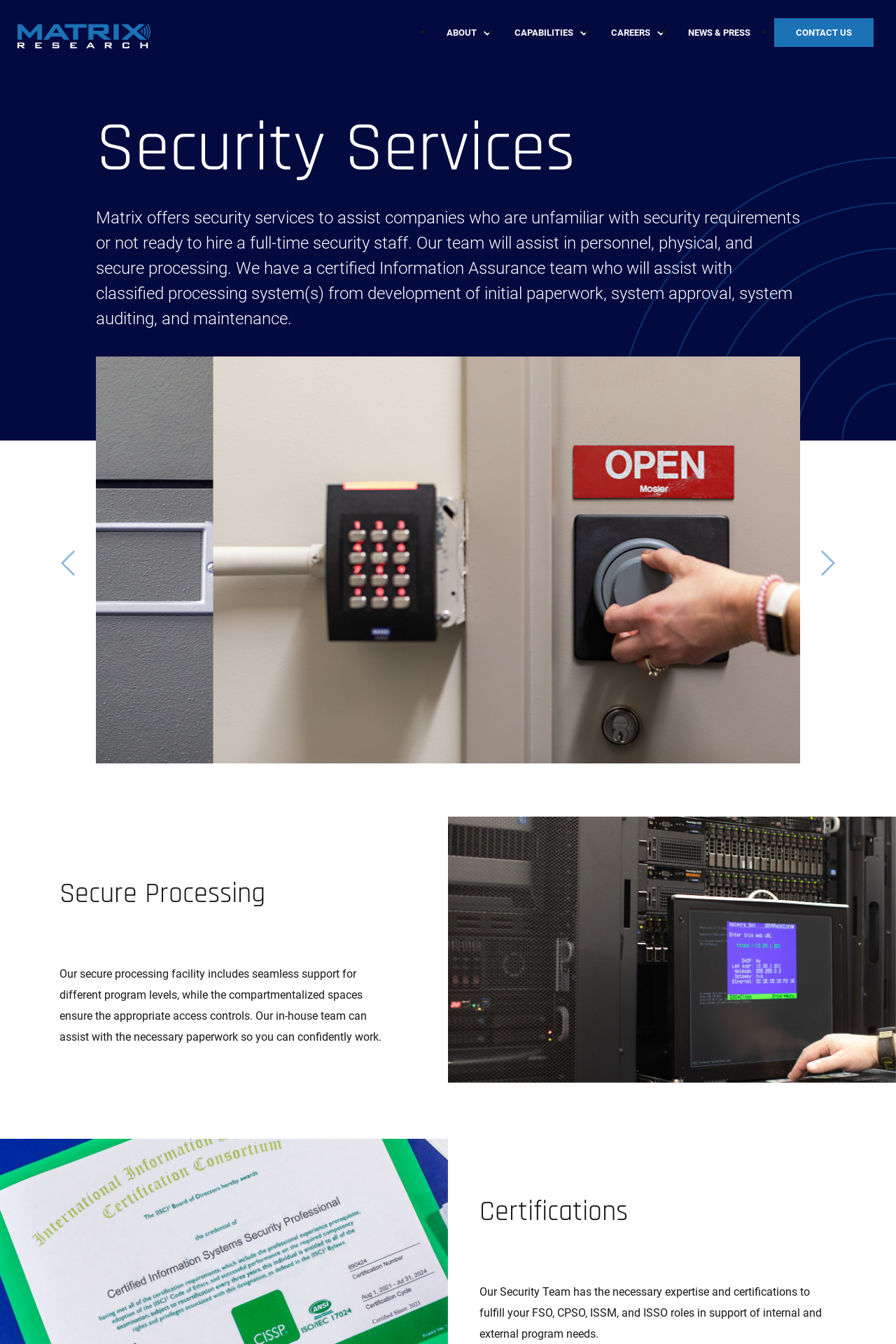Please identify the bounding box coordinates of the element's region that I should click in order to complete the following instruction: "Click on SECURITY SERVICES". The bounding box coordinates consist of four float numbers between 0 and 1, i.e., [left, top, right, bottom].

[0.559, 0.159, 0.715, 0.18]